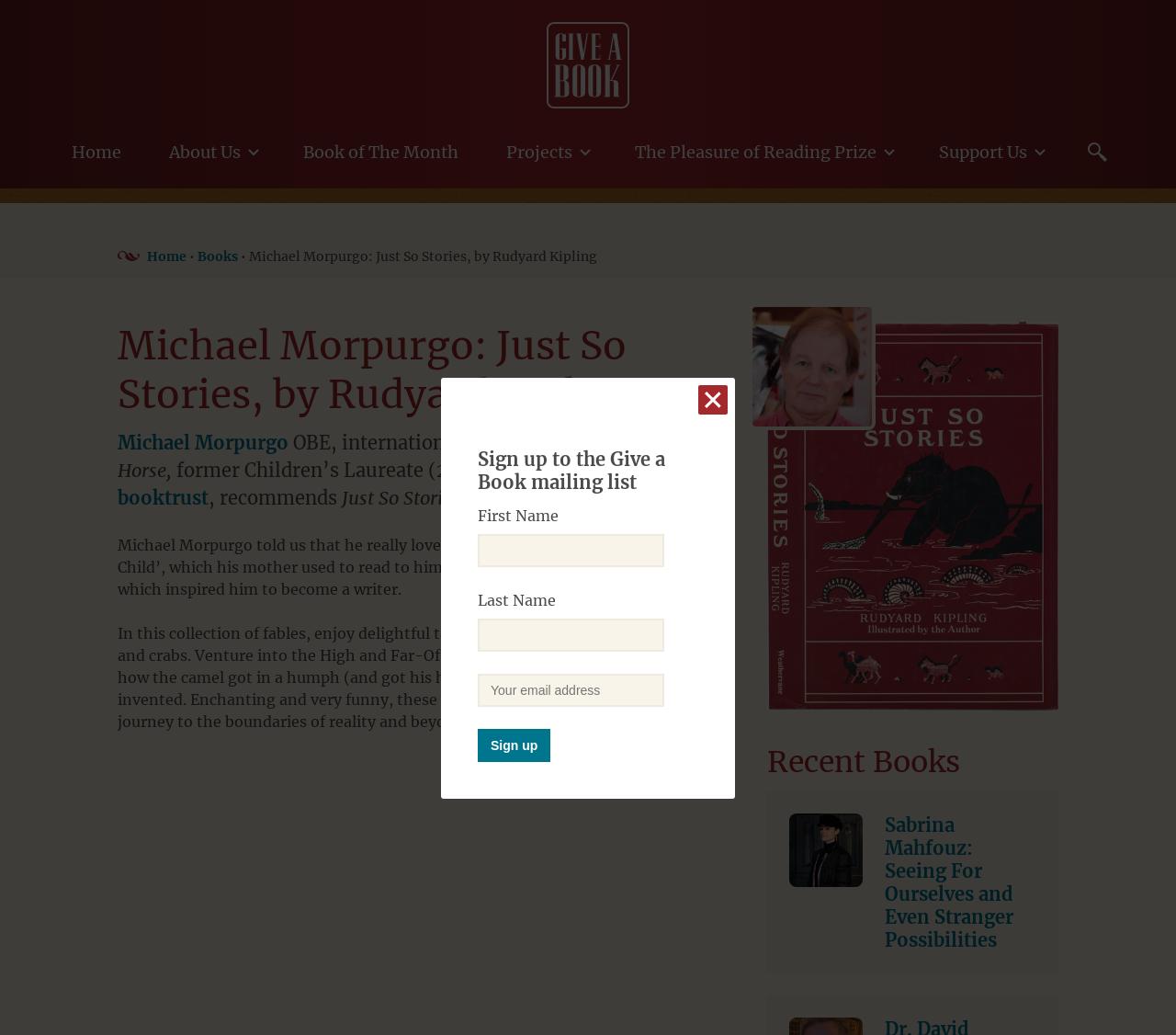Construct a comprehensive caption that outlines the webpage's structure and content.

This webpage is about Michael Morpurgo, a renowned author, and his recommendation of "Just So Stories" by Rudyard Kipling. At the top of the page, there is a navigation menu with links to "Home", "About Us", "Book of The Month", "Projects", "The Pleasure of Reading Prize", and "Support Us". Below this menu, there is a prominent link to "Give a Book" accompanied by an image.

The main content of the page is divided into sections. The first section has a heading that reads "Michael Morpurgo: Just So Stories, by Rudyard Kipling" and provides a brief introduction to Michael Morpurgo, mentioning his accolades and achievements. Below this, there is a paragraph describing how Morpurgo was inspired by Rudyard Kipling's "The Elephant's Child" to become a writer.

The next section describes the book "Just So Stories" by Rudyard Kipling, highlighting its enchanting and humorous tales of various animals. Following this, there is a section titled "Recent Books" that features a book recommendation by Sabrina Mahfouz.

On the right side of the page, there is a form to sign up for the Give a Book mailing list, which requires users to enter their first name, last name, and email address. A "Sign up" button is located below the form.